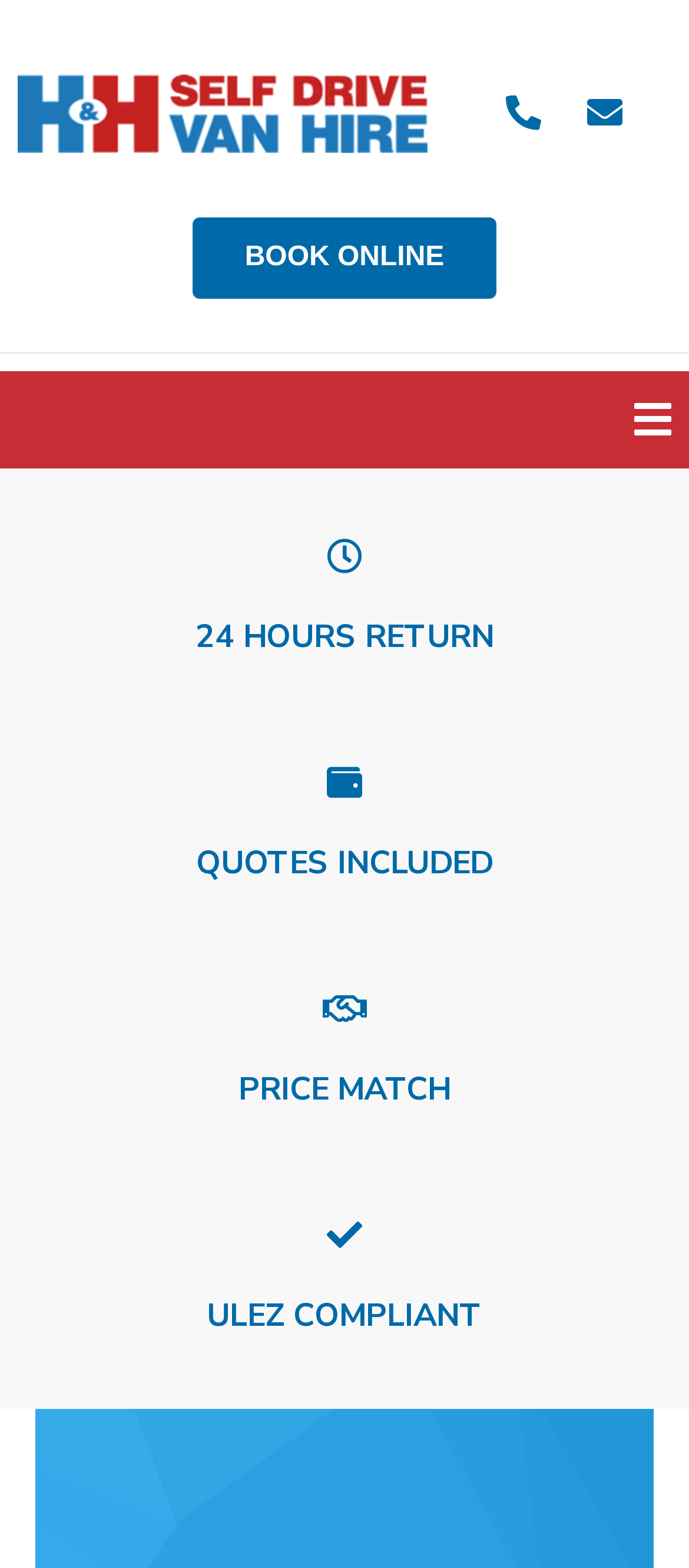Is there an iframe on the webpage?
Please give a detailed and thorough answer to the question, covering all relevant points.

There is an iframe on the webpage, which is located below the headings and above the call-to-action button. The iframe takes up a significant portion of the webpage's real estate.